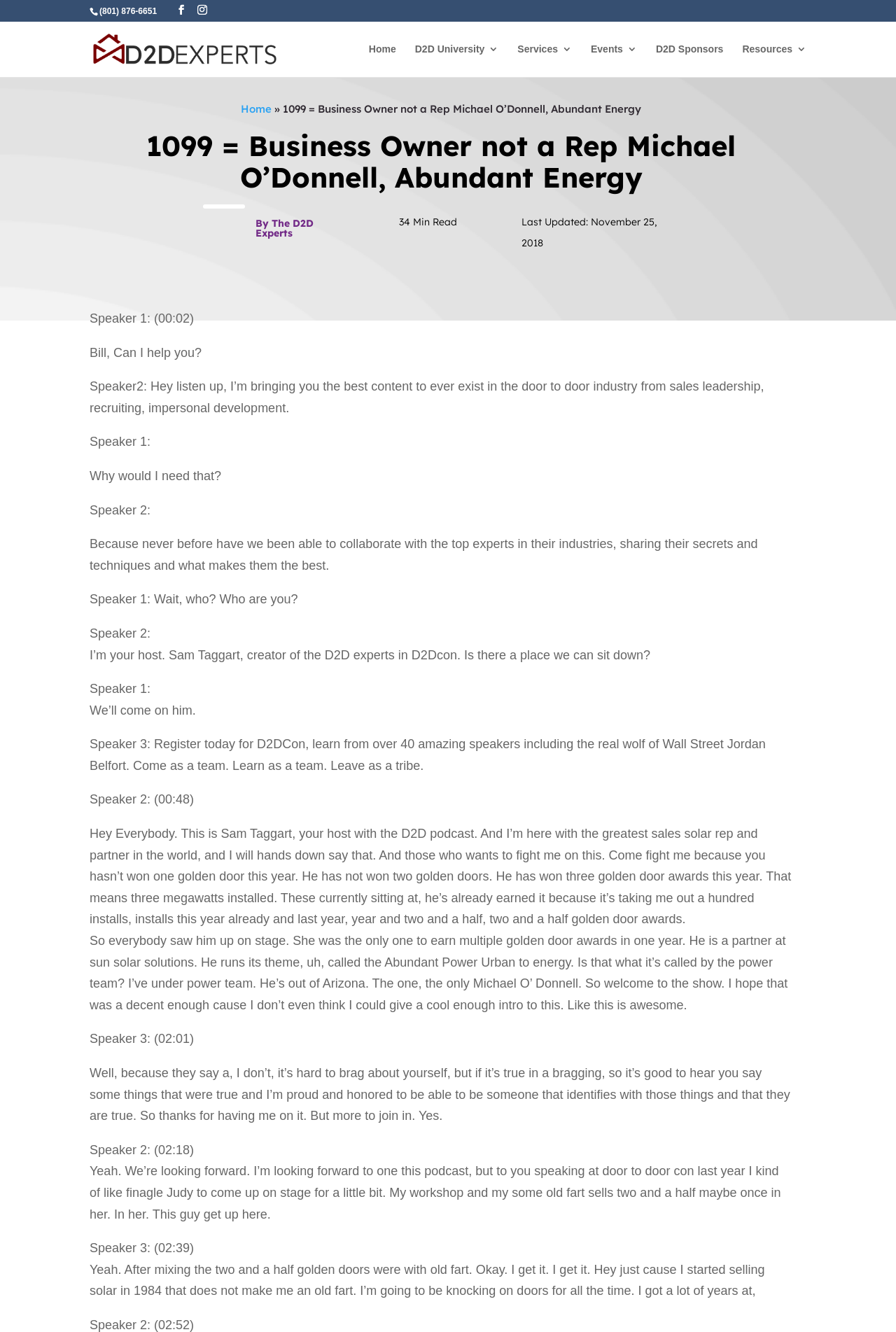What is the name of the event mentioned in the webpage?
Using the image as a reference, answer with just one word or a short phrase.

D2DCon